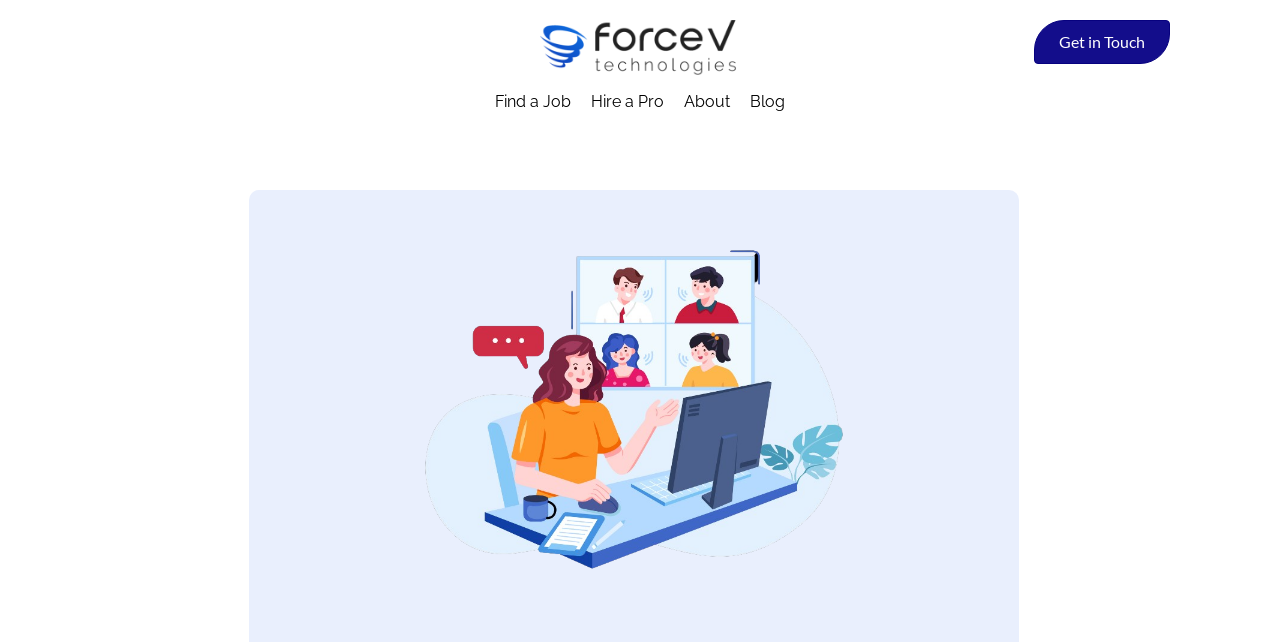What is the purpose of the 'Hire a Pro' link?
Based on the visual, give a brief answer using one word or a short phrase.

To hire a professional